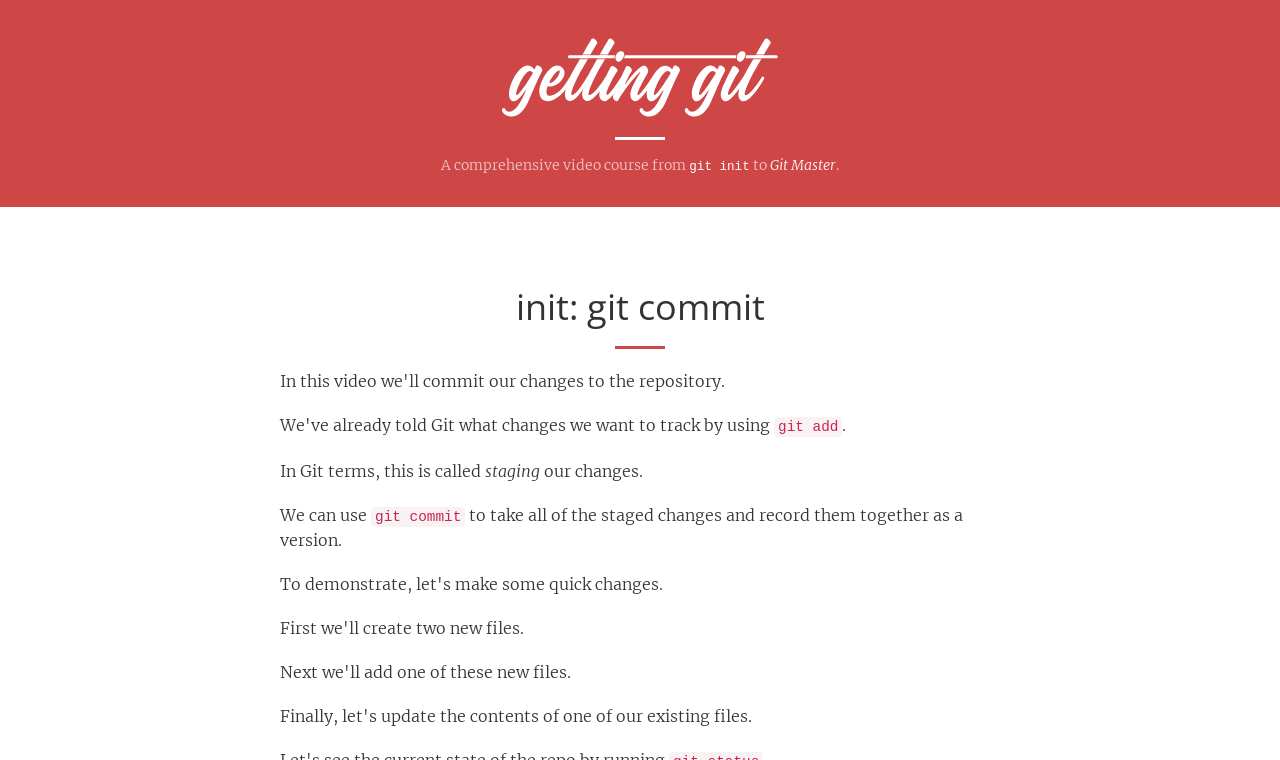Extract the primary headline from the webpage and present its text.

init: git commit